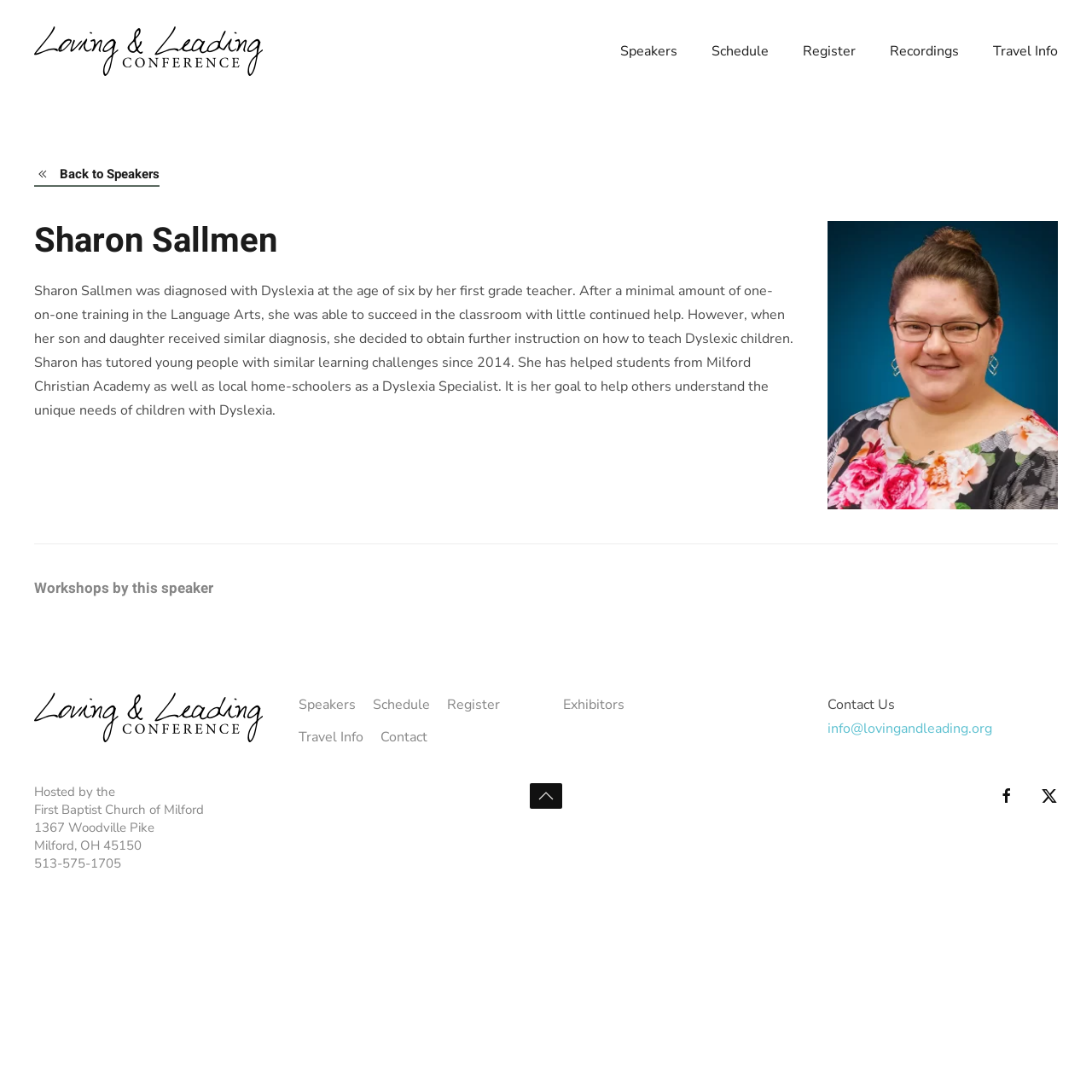Provide the bounding box coordinates of the UI element that matches the description: "aria-label="Back to home"".

[0.031, 0.016, 0.245, 0.078]